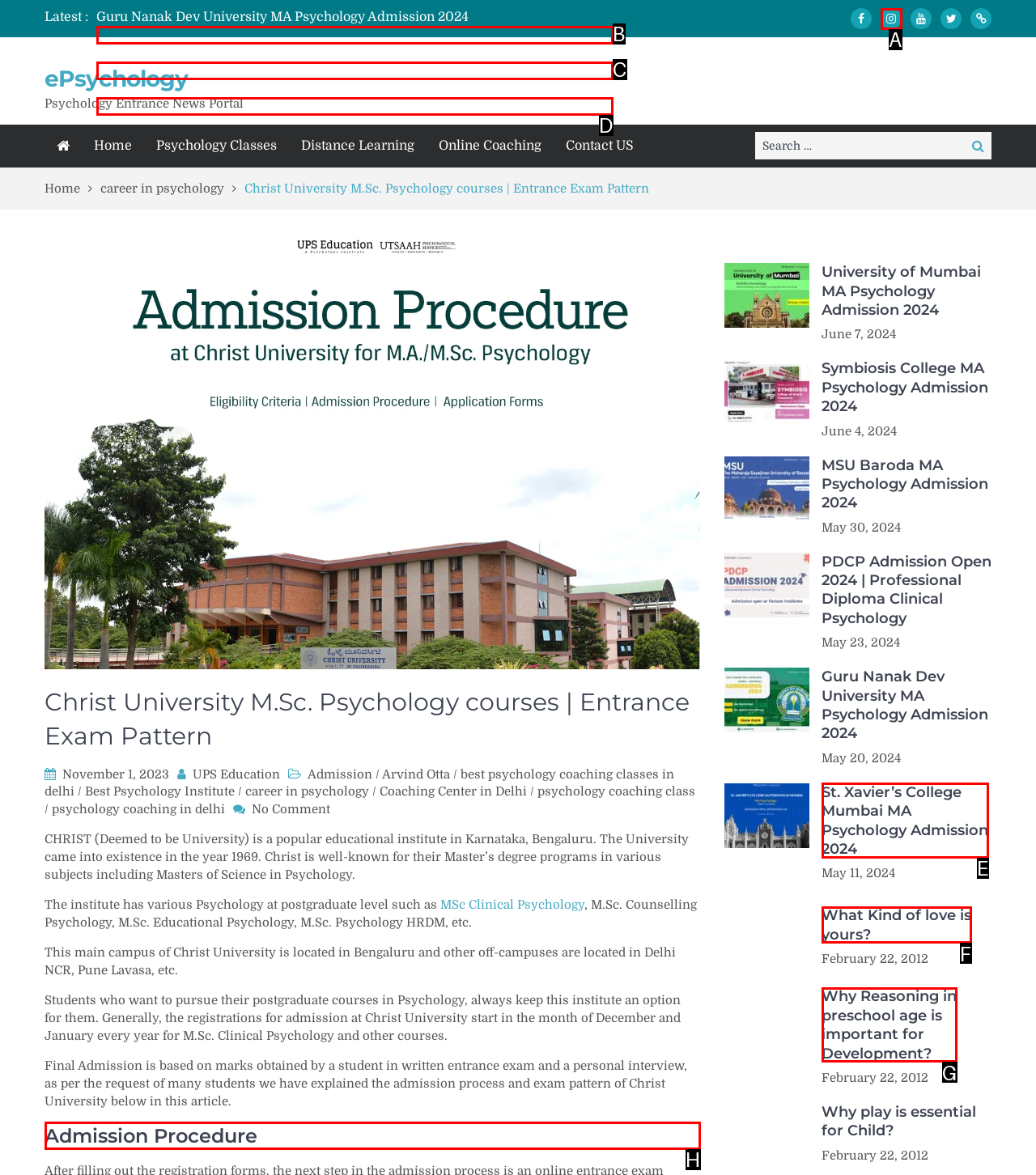Pick the option that should be clicked to perform the following task: View more actions
Answer with the letter of the selected option from the available choices.

None